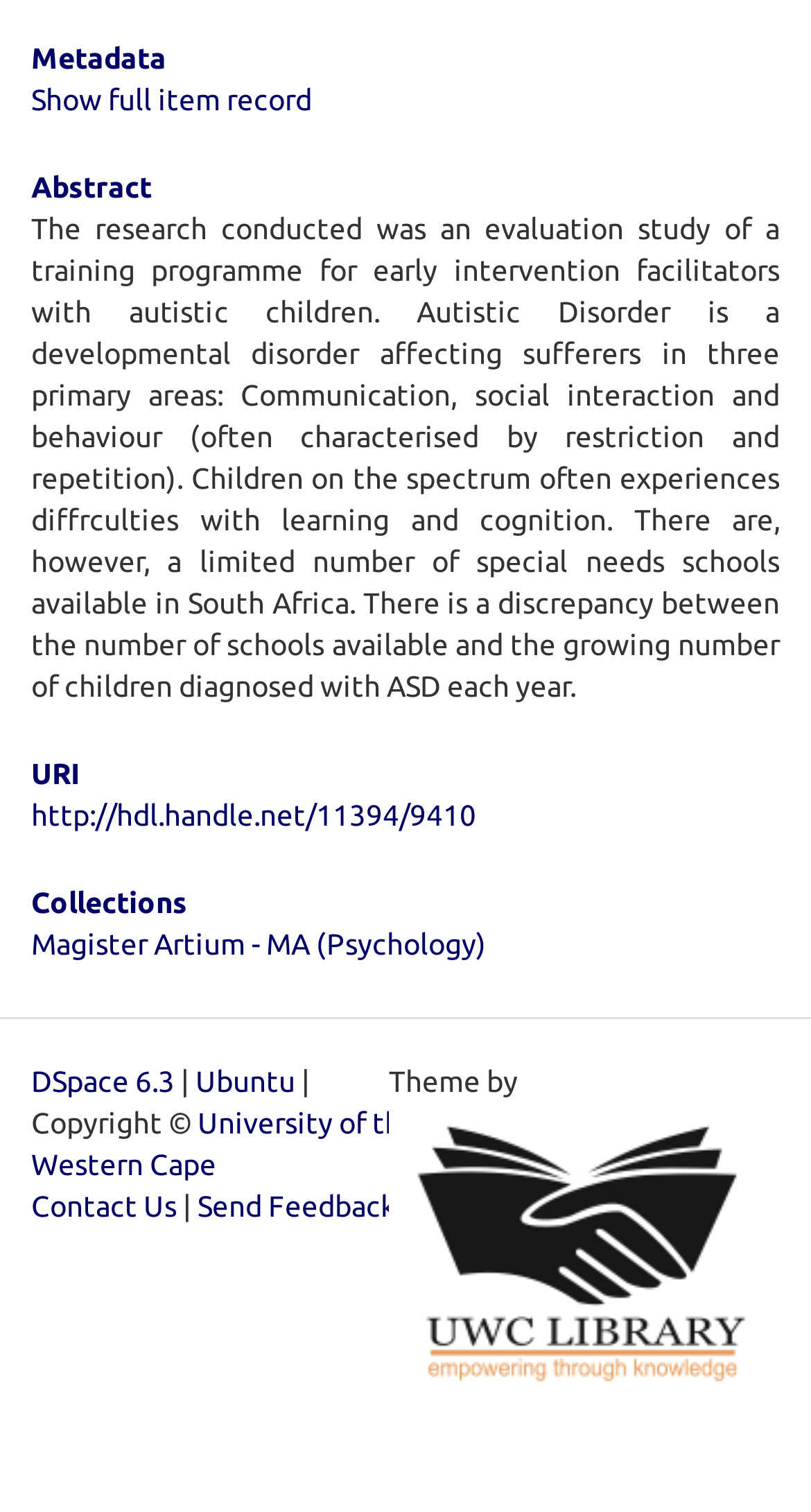Find the bounding box coordinates of the element you need to click on to perform this action: 'Explore the collection'. The coordinates should be represented by four float values between 0 and 1, in the format [left, top, right, bottom].

[0.038, 0.614, 0.6, 0.636]